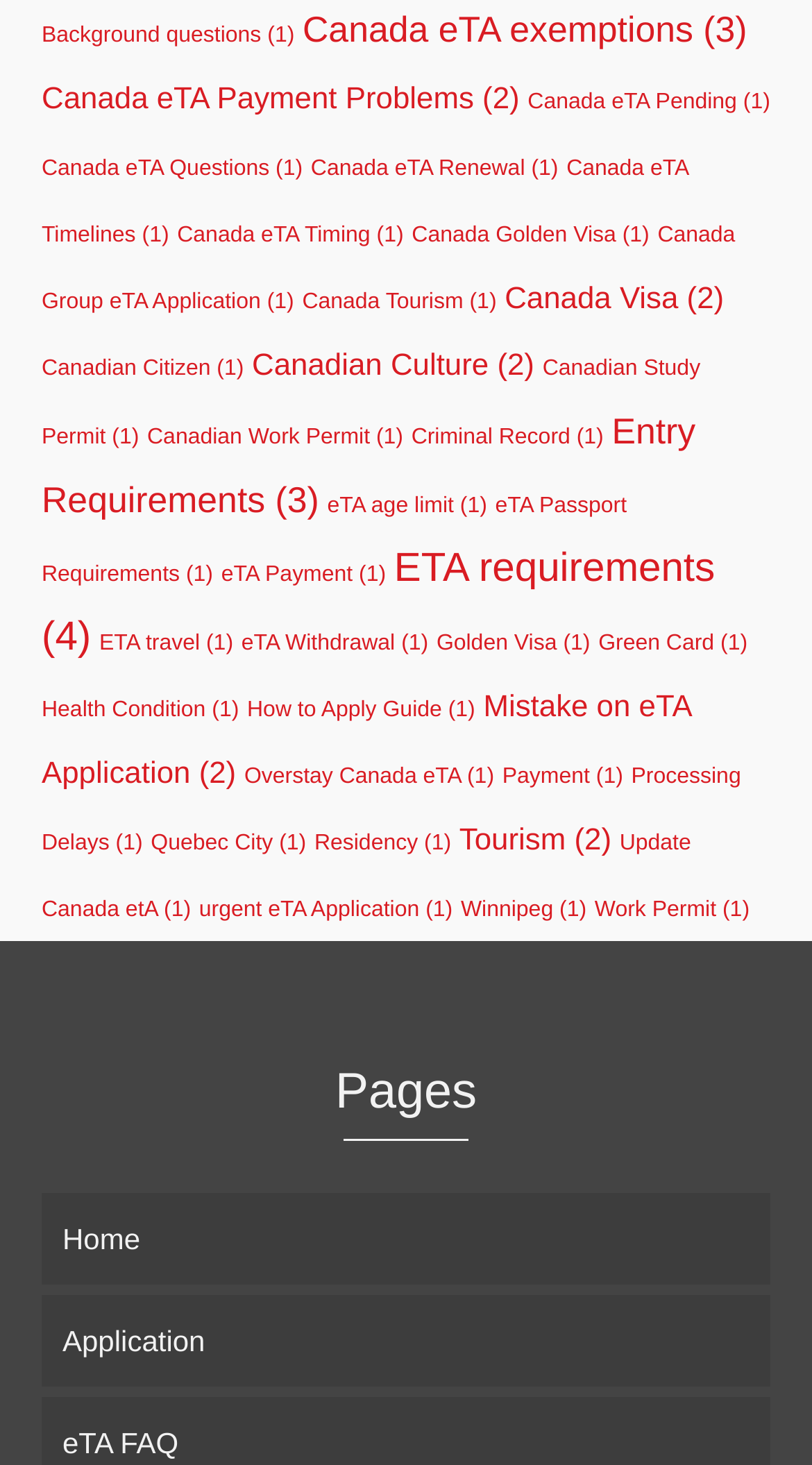How many items are in the 'Canada eTA exemptions' category?
Based on the image content, provide your answer in one word or a short phrase.

3